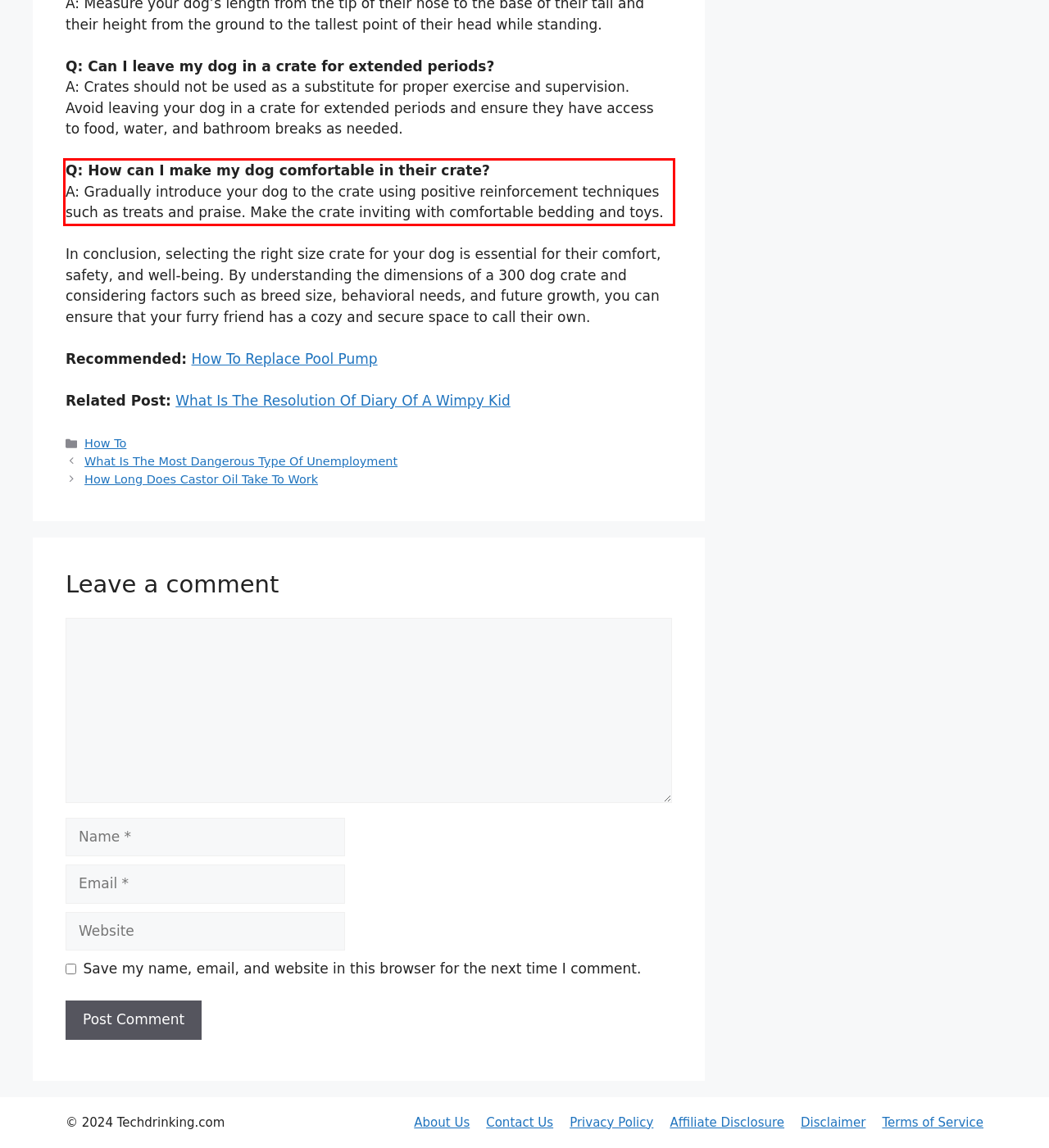Observe the screenshot of the webpage that includes a red rectangle bounding box. Conduct OCR on the content inside this red bounding box and generate the text.

Q: How can I make my dog comfortable in their crate? A: Gradually introduce your dog to the crate using positive reinforcement techniques such as treats and praise. Make the crate inviting with comfortable bedding and toys.